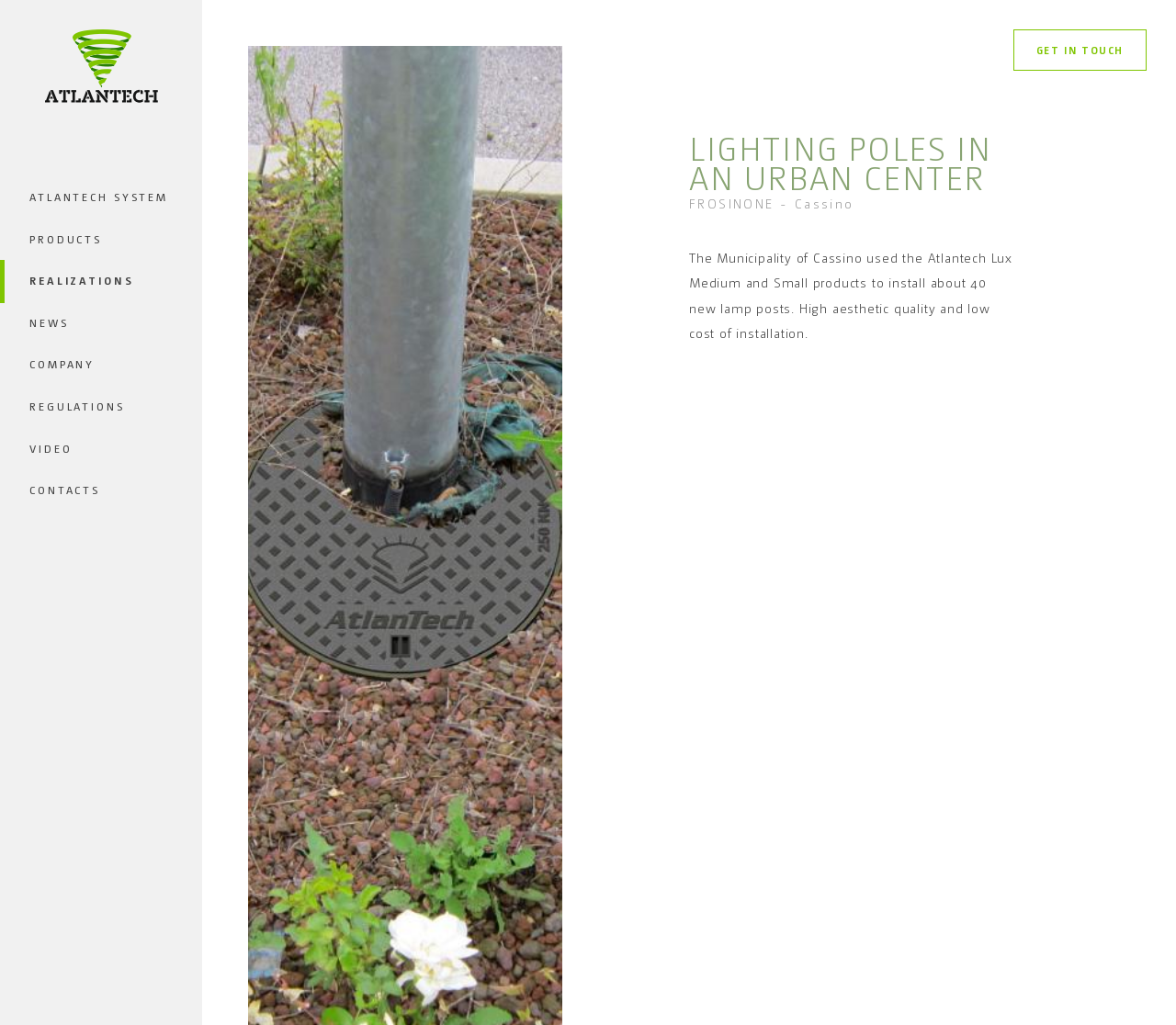Could you determine the bounding box coordinates of the clickable element to complete the instruction: "Go to 'Home' page"? Provide the coordinates as four float numbers between 0 and 1, i.e., [left, top, right, bottom].

None